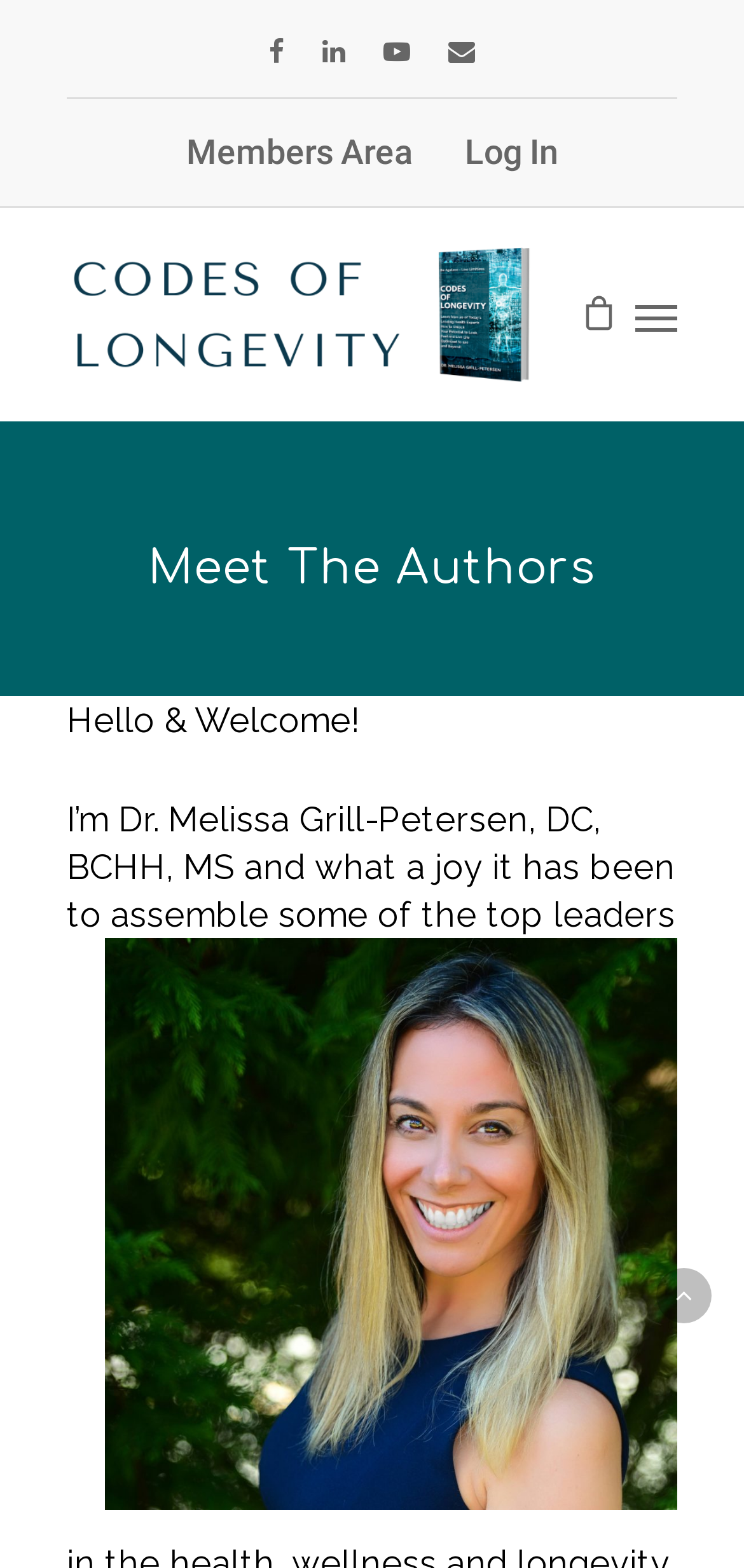Show the bounding box coordinates for the HTML element described as: "Log In".

[0.599, 0.075, 0.776, 0.119]